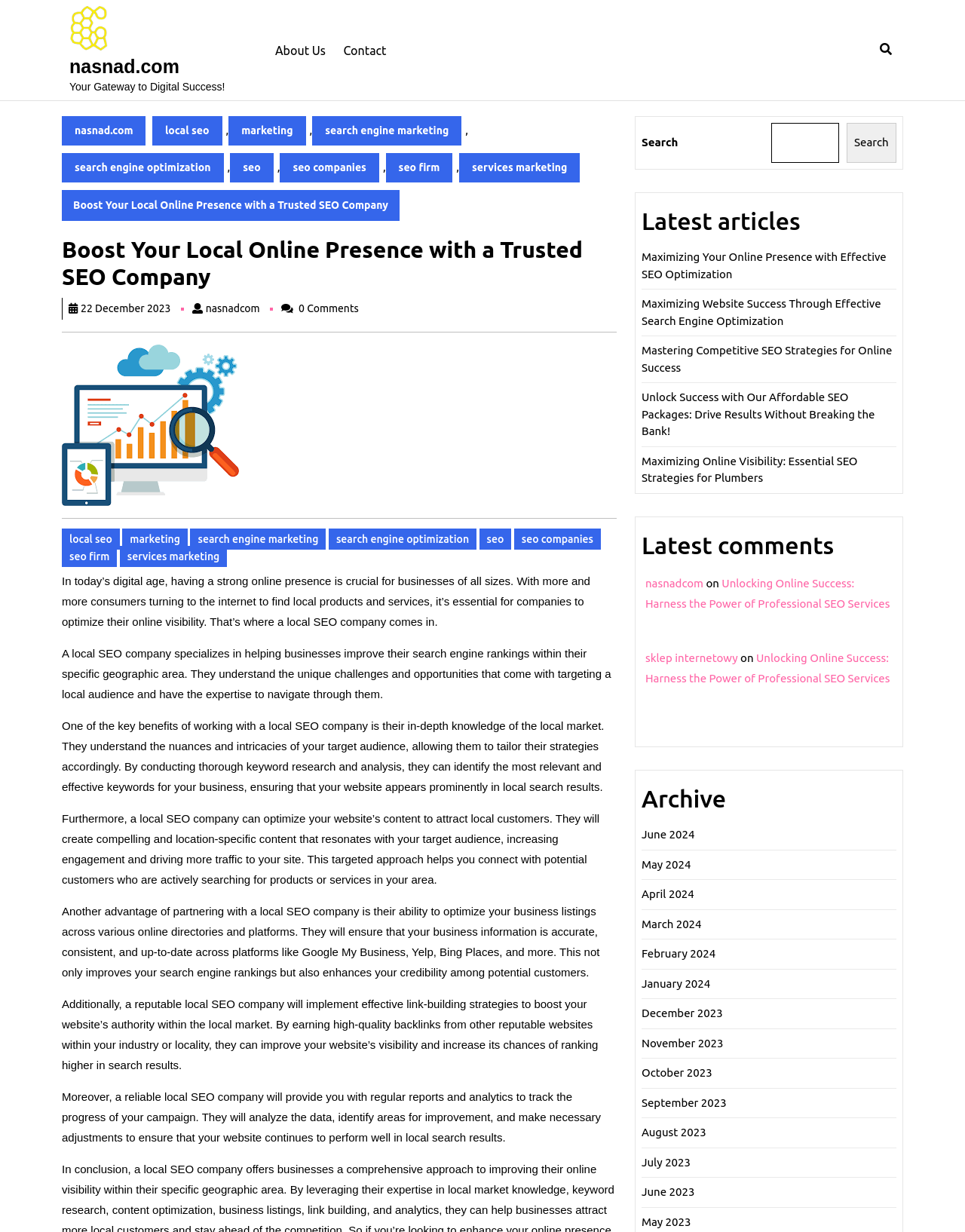Identify the bounding box coordinates of the clickable region to carry out the given instruction: "Click the 'Contact' link".

[0.356, 0.02, 0.4, 0.062]